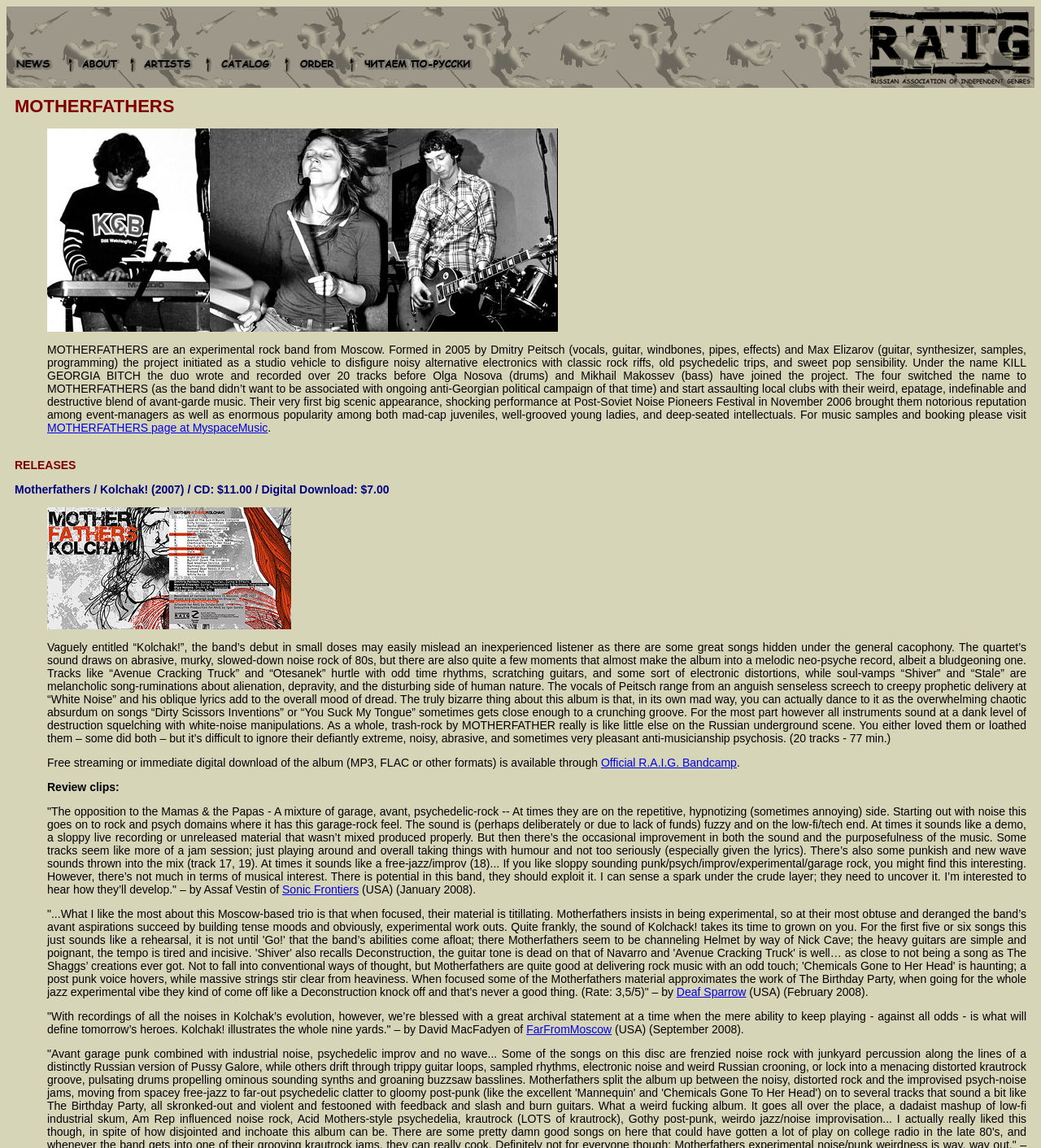What is the name of the festival where MOTHERFATHERS made their first big scenic appearance?
Using the visual information from the image, give a one-word or short-phrase answer.

Post-Soviet Noise Pioneers Festival